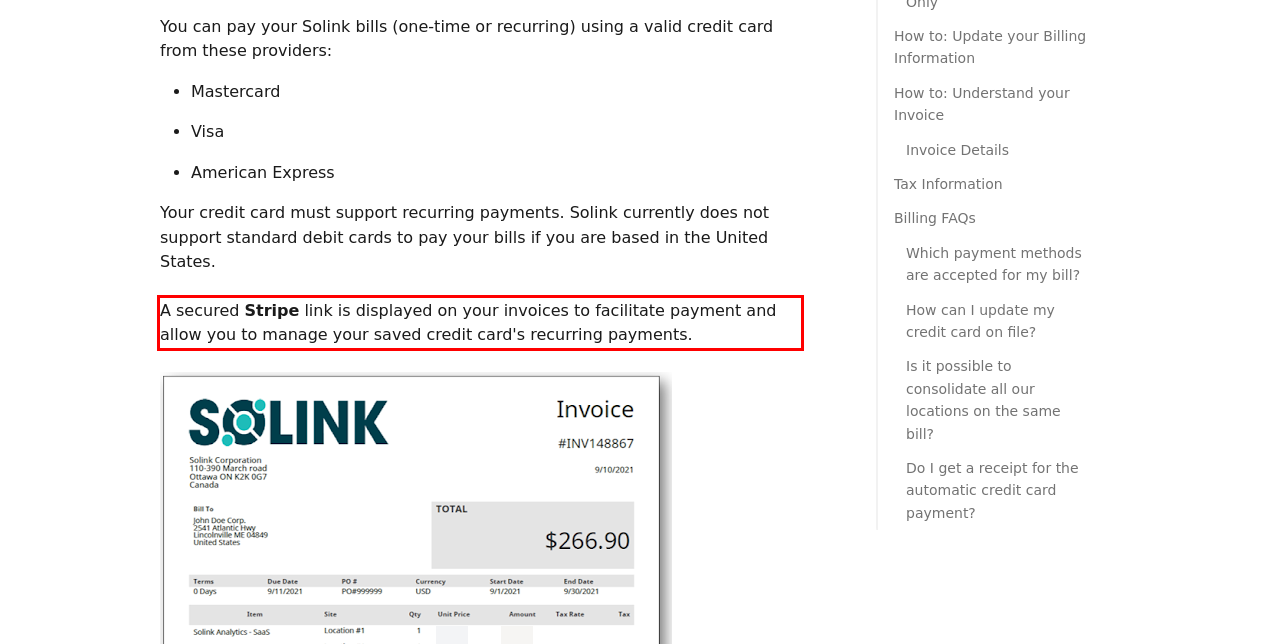You have a screenshot with a red rectangle around a UI element. Recognize and extract the text within this red bounding box using OCR.

A secured Stripe link is displayed on your invoices to facilitate payment and allow you to manage your saved credit card's recurring payments.